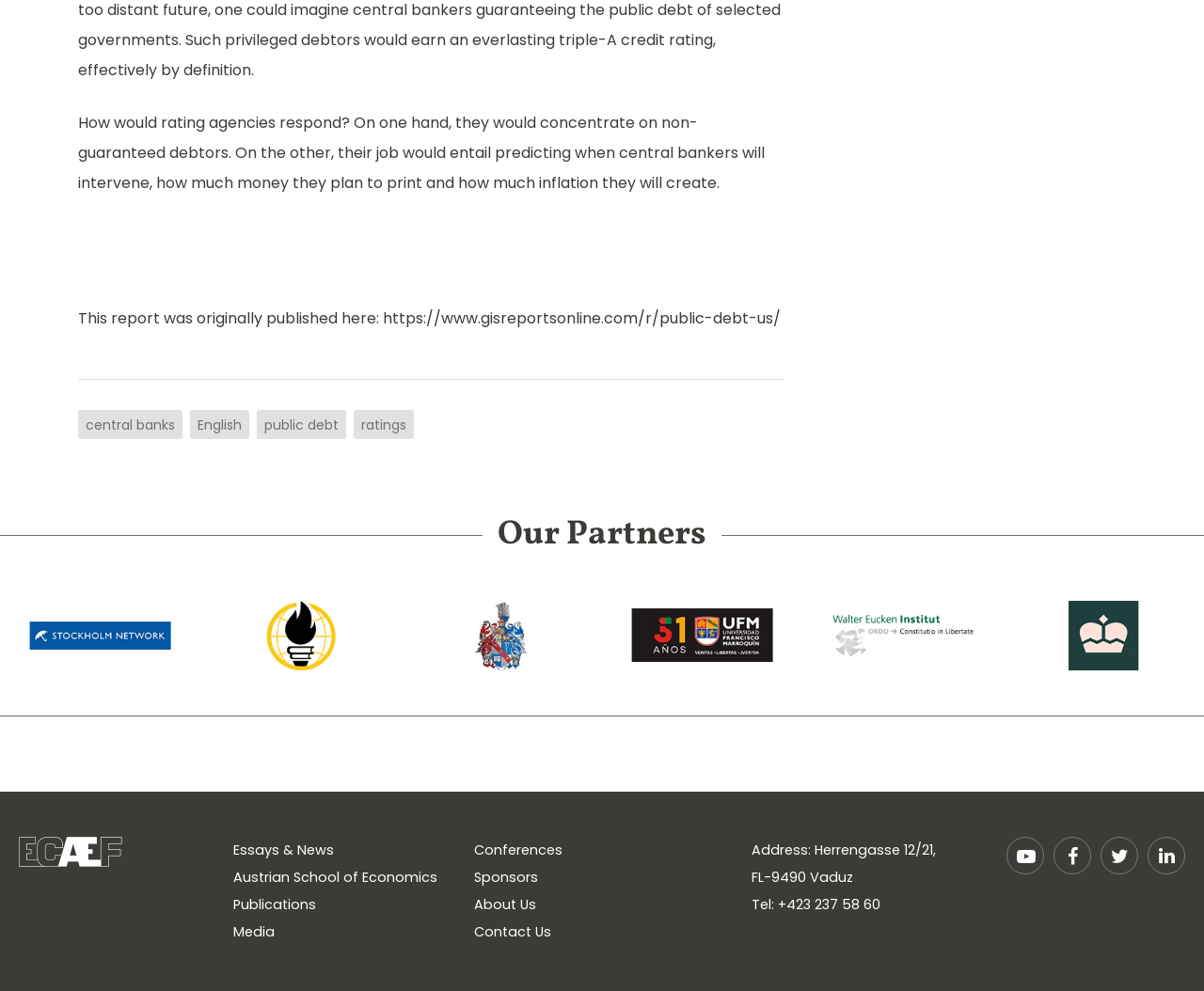Determine the bounding box coordinates of the region that needs to be clicked to achieve the task: "Learn more about Austrian School of Economics".

[0.191, 0.873, 0.366, 0.898]